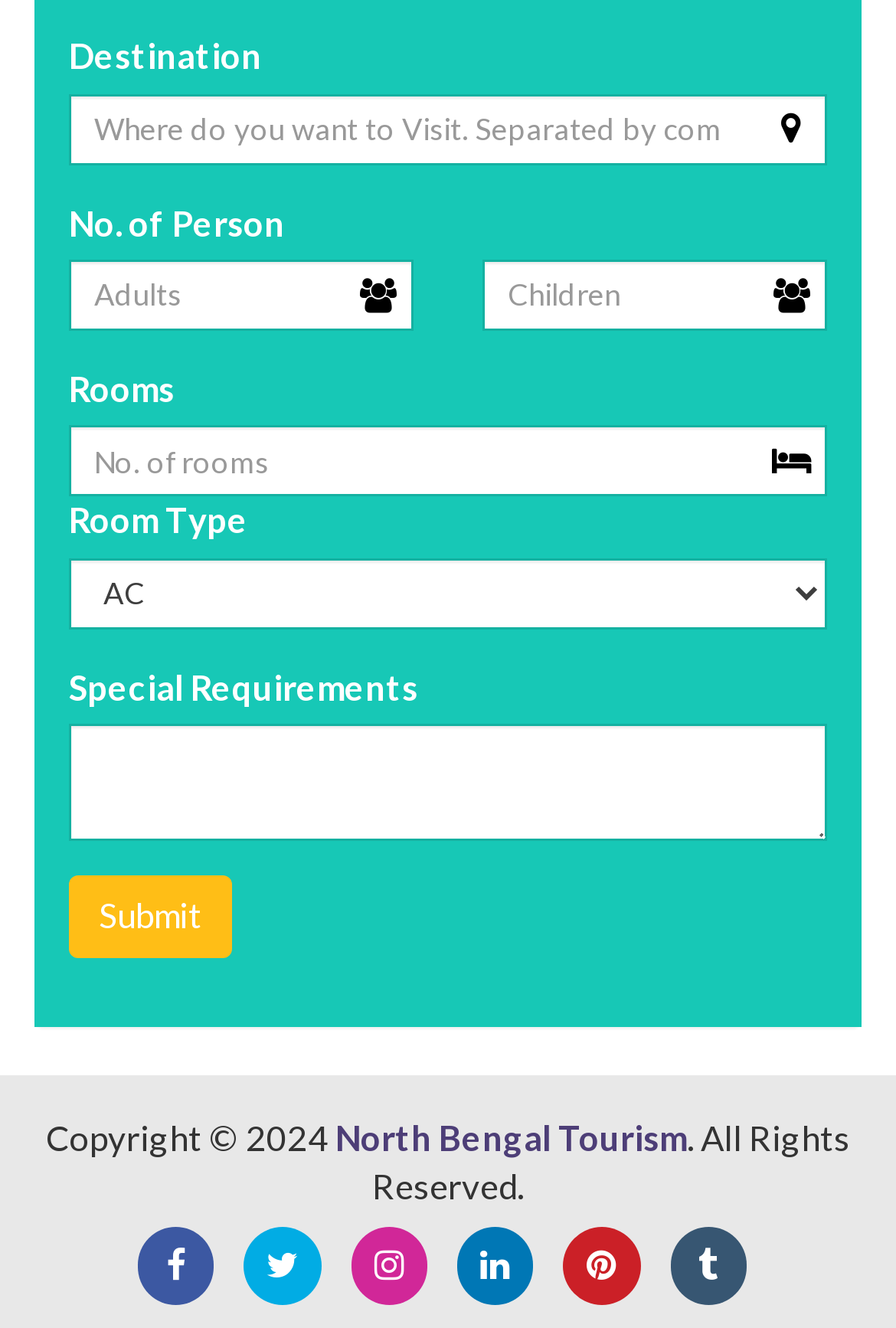Please determine the bounding box coordinates of the element's region to click for the following instruction: "Choose room type".

[0.077, 0.42, 0.923, 0.474]